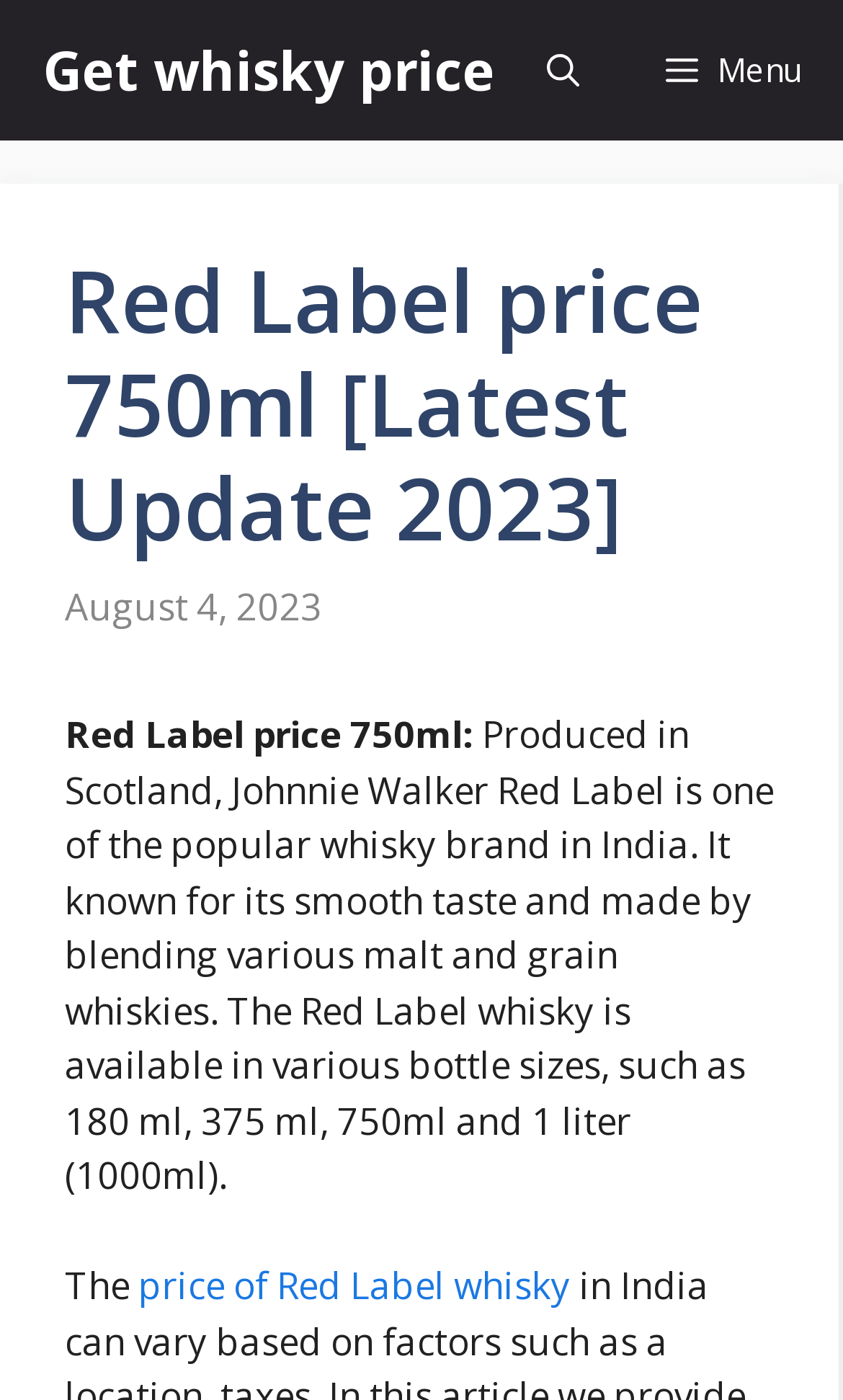Please determine the bounding box of the UI element that matches this description: Menu. The coordinates should be given as (top-left x, top-left y, bottom-right x, bottom-right y), with all values between 0 and 1.

[0.738, 0.0, 1.0, 0.1]